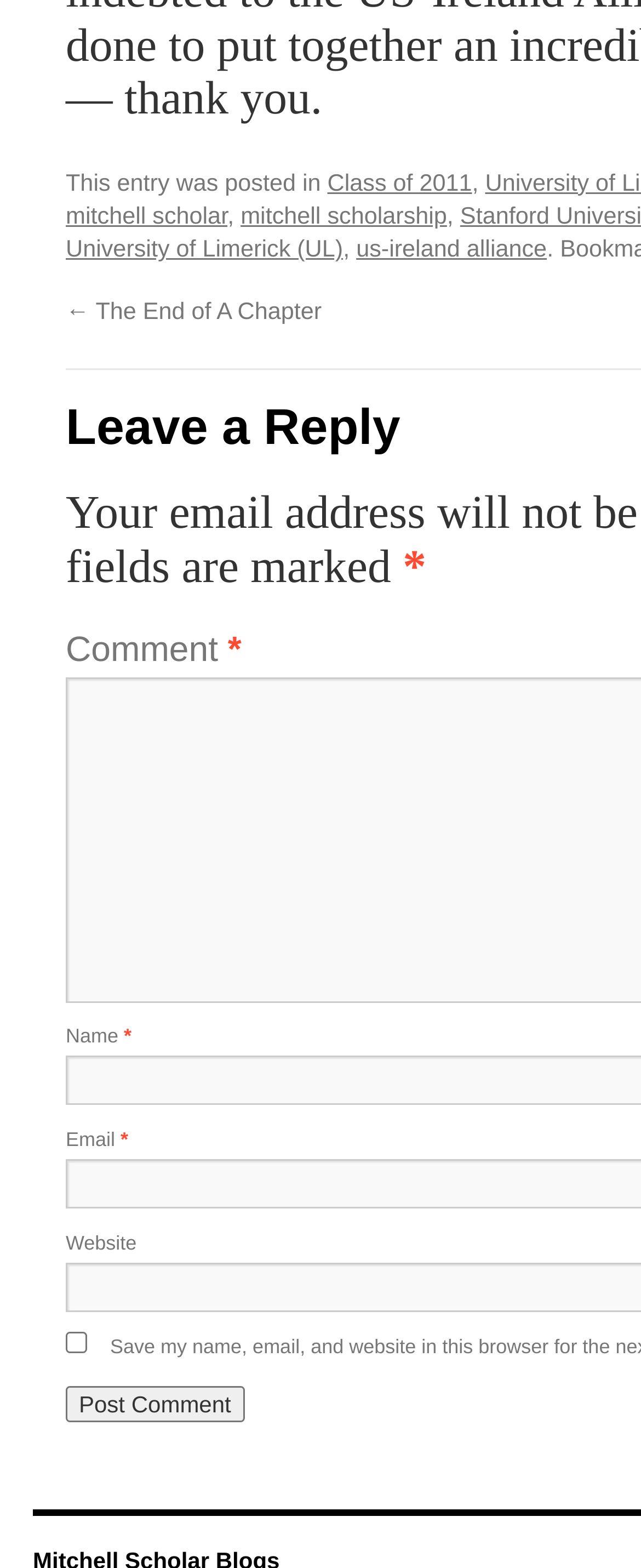Find the bounding box coordinates for the area you need to click to carry out the instruction: "Check the 'Save my name, email, and website in this browser for the next time I comment.' checkbox". The coordinates should be four float numbers between 0 and 1, indicated as [left, top, right, bottom].

[0.103, 0.849, 0.136, 0.863]